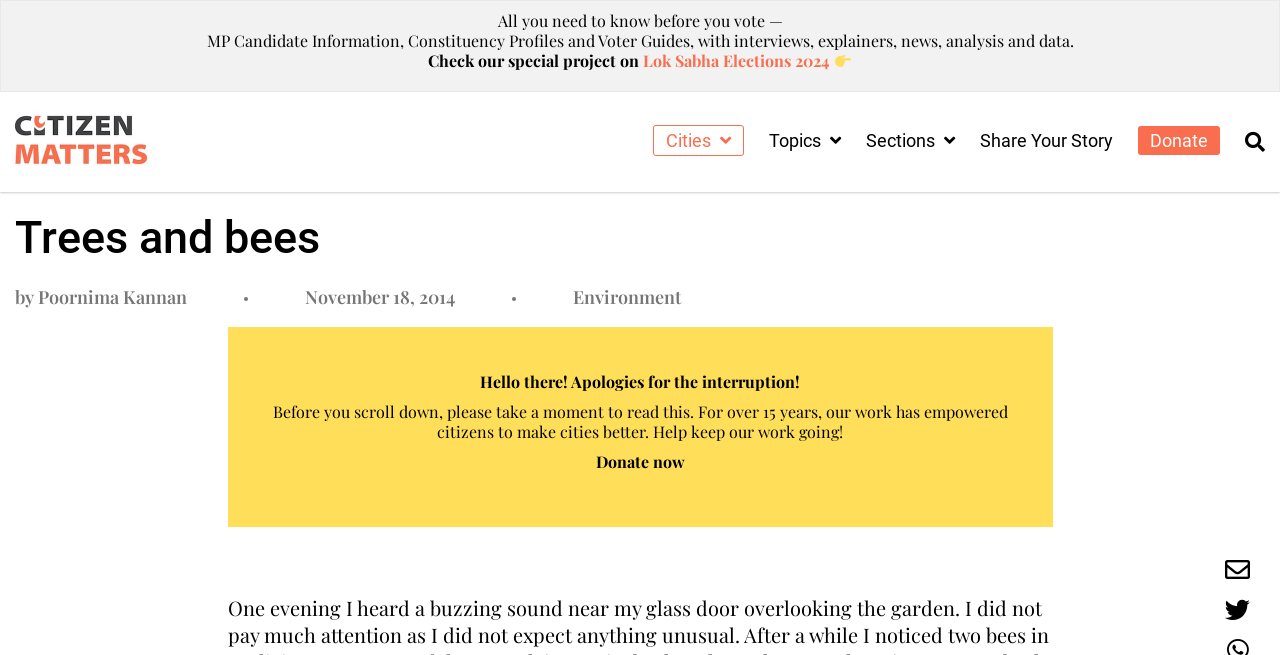Pinpoint the bounding box coordinates for the area that should be clicked to perform the following instruction: "Donate now".

[0.465, 0.688, 0.535, 0.72]